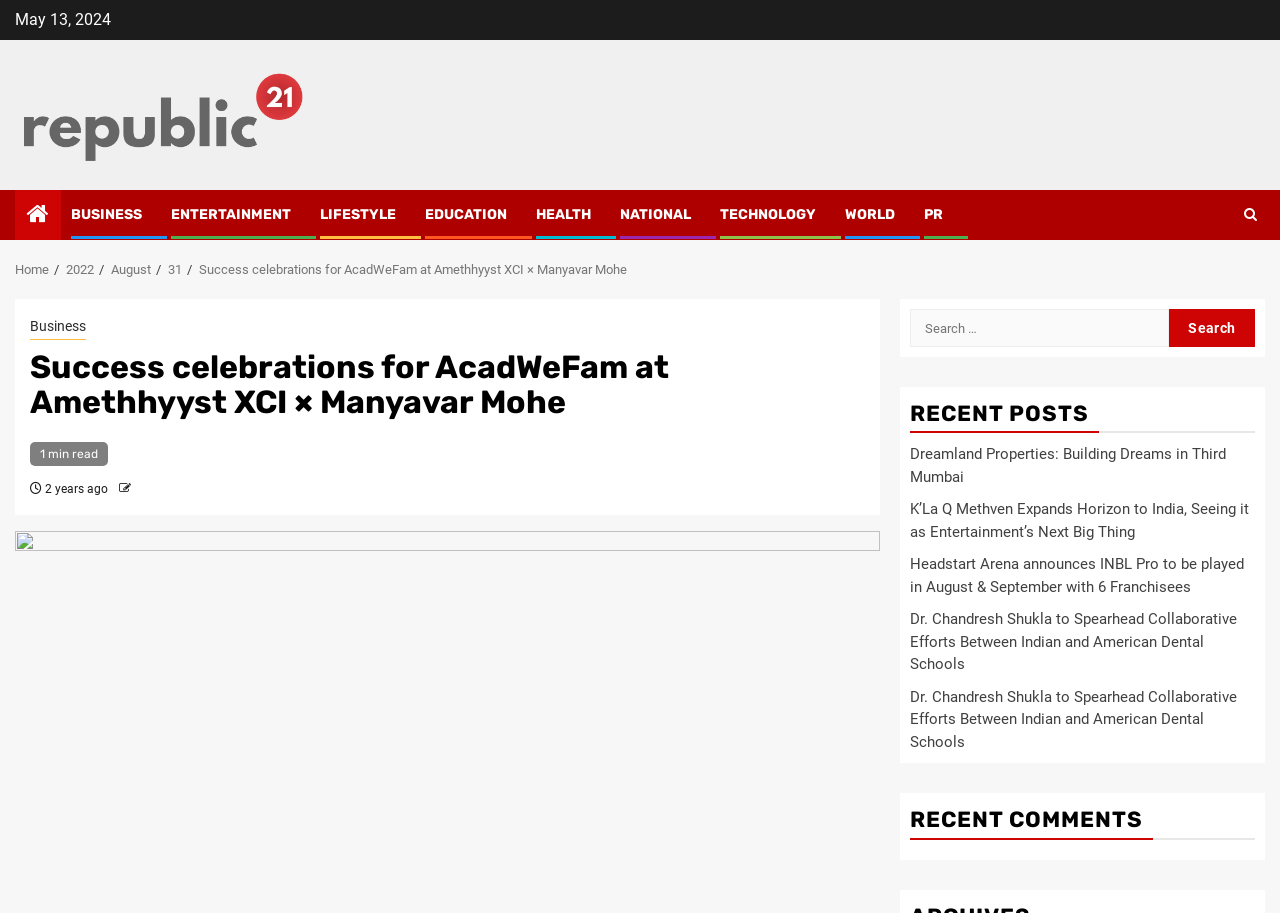What is the date of the current article?
Kindly answer the question with as much detail as you can.

I found the StaticText element with the text 'May 13, 2024' at the top of the webpage, which indicates the date of the current article.